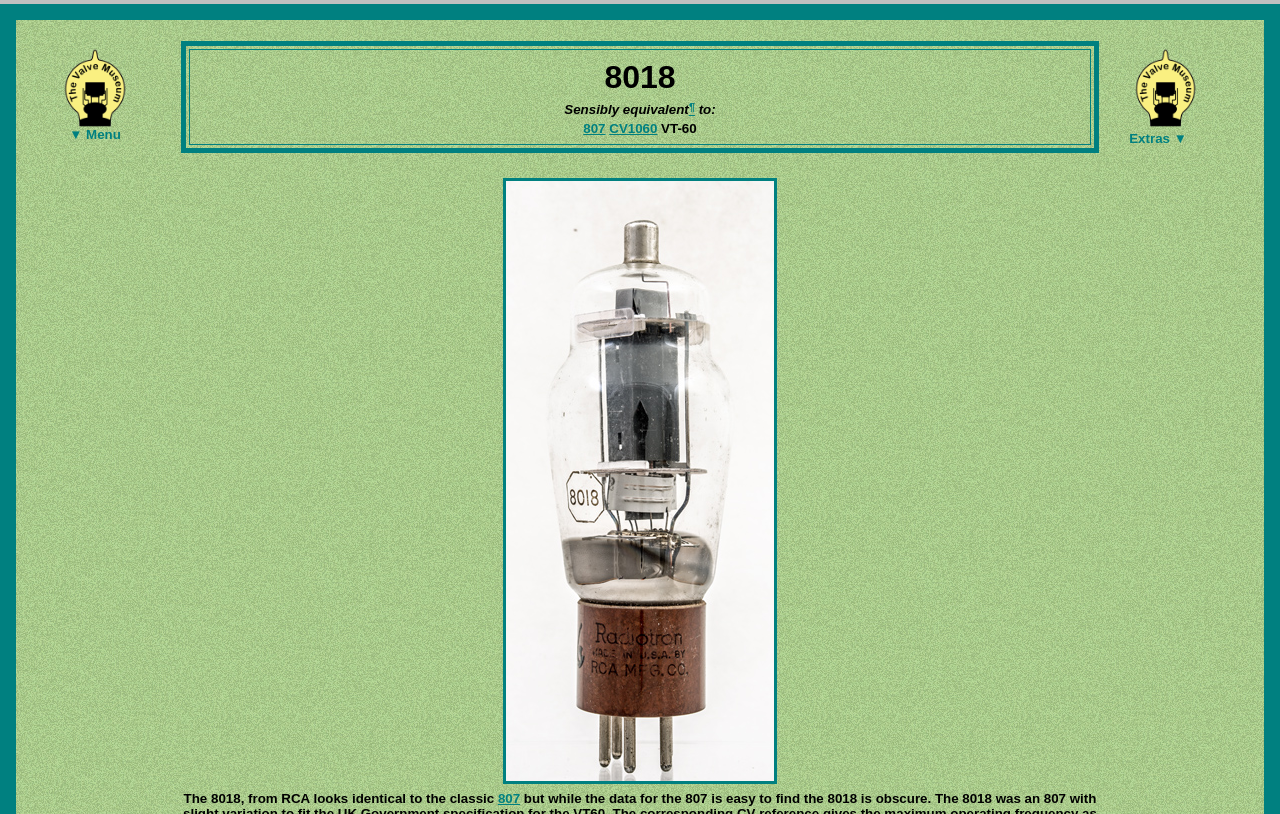Based on what you see in the screenshot, provide a thorough answer to this question: What is the relationship between 8018 and 807?

The relationship between 8018 and 807 is that they are equivalent valves. This is indicated by the text 'Sensibly equivalent to:' followed by the valve number '807 CV1060 VT-60', which suggests that 807 is a suitable alternative to 8018.